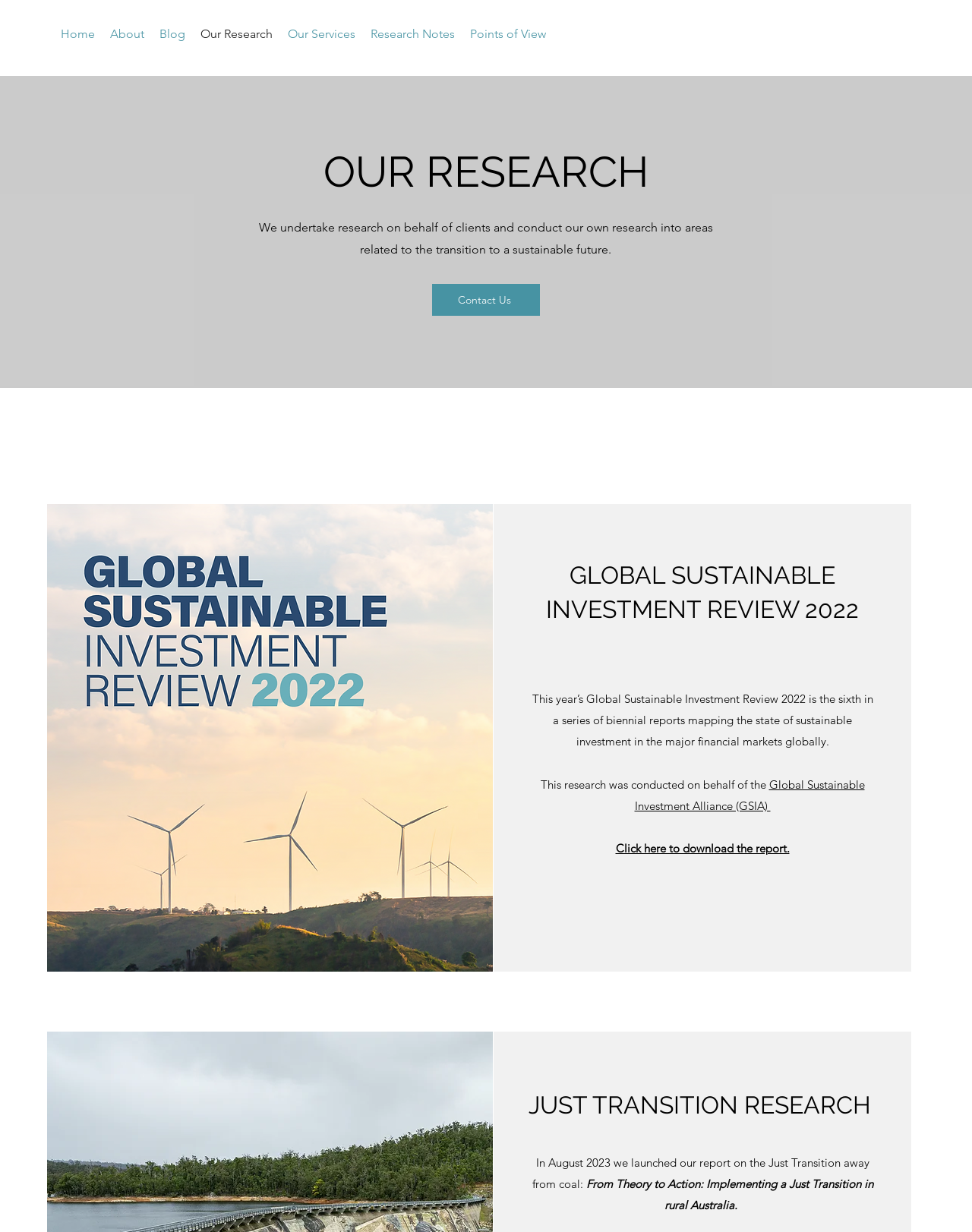What is the main topic of this webpage?
Using the information from the image, answer the question thoroughly.

Based on the webpage's structure and content, it appears that the main topic is 'Our Research', which is also the title of the webpage. The content below the title discusses various research projects and reports, further supporting this conclusion.